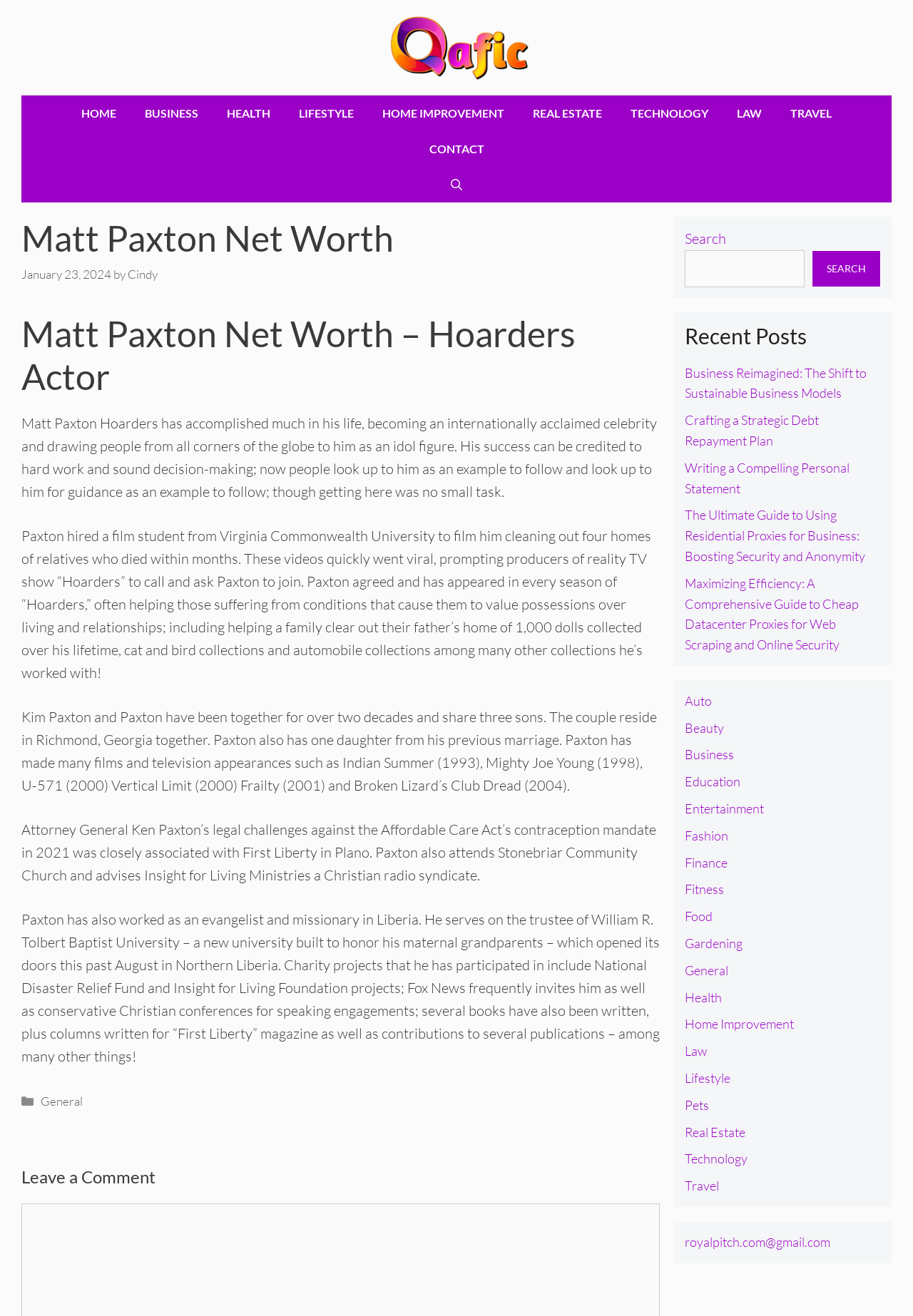Specify the bounding box coordinates of the area to click in order to follow the given instruction: "View recent posts."

[0.75, 0.245, 0.965, 0.265]